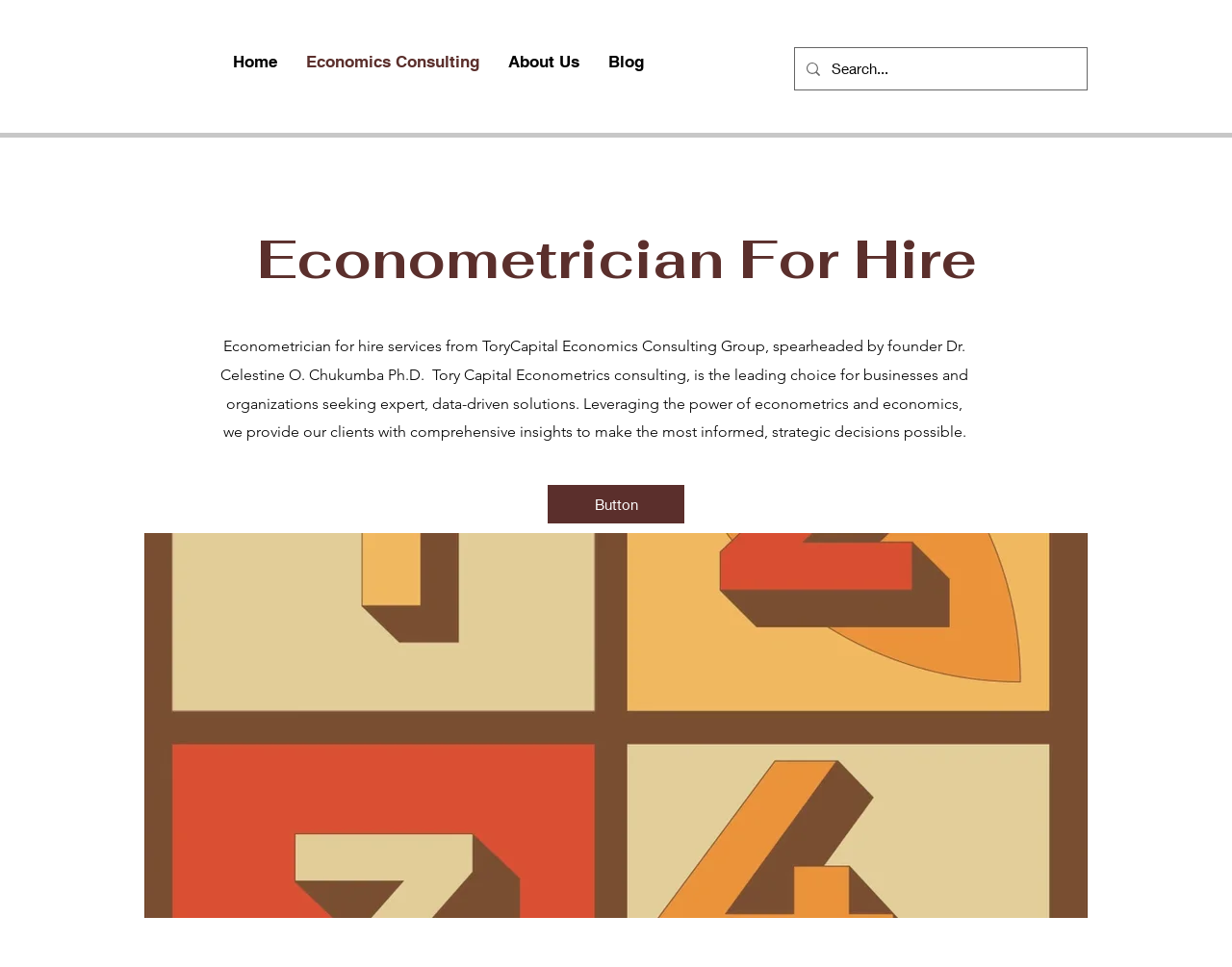Give a succinct answer to this question in a single word or phrase: 
Is there a video on the webpage?

Yes